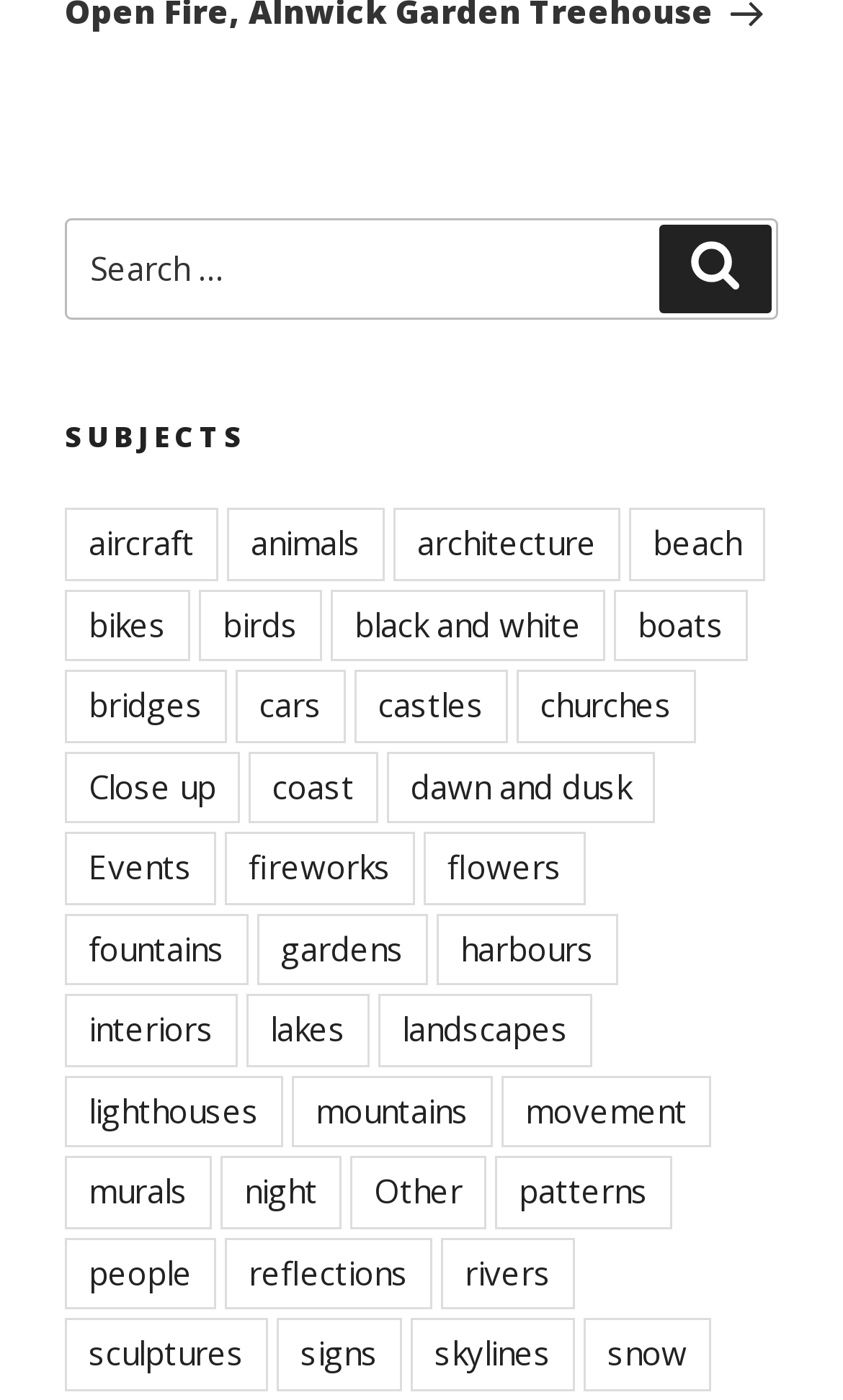Determine the bounding box for the UI element as described: "black and white". The coordinates should be represented as four float numbers between 0 and 1, formatted as [left, top, right, bottom].

[0.392, 0.421, 0.718, 0.472]